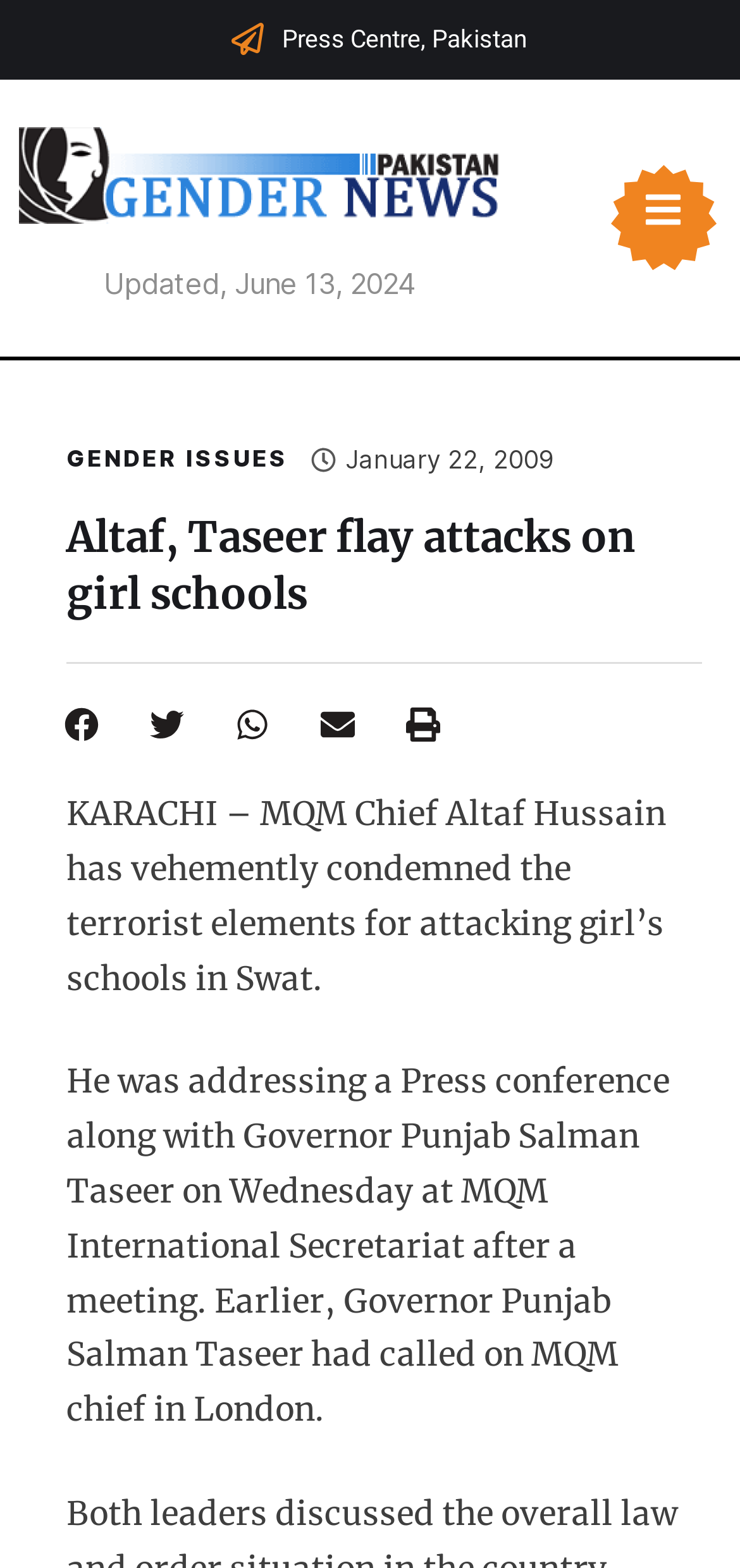From the element description Gender Issues, predict the bounding box coordinates of the UI element. The coordinates must be specified in the format (top-left x, top-left y, bottom-right x, bottom-right y) and should be within the 0 to 1 range.

[0.09, 0.282, 0.39, 0.301]